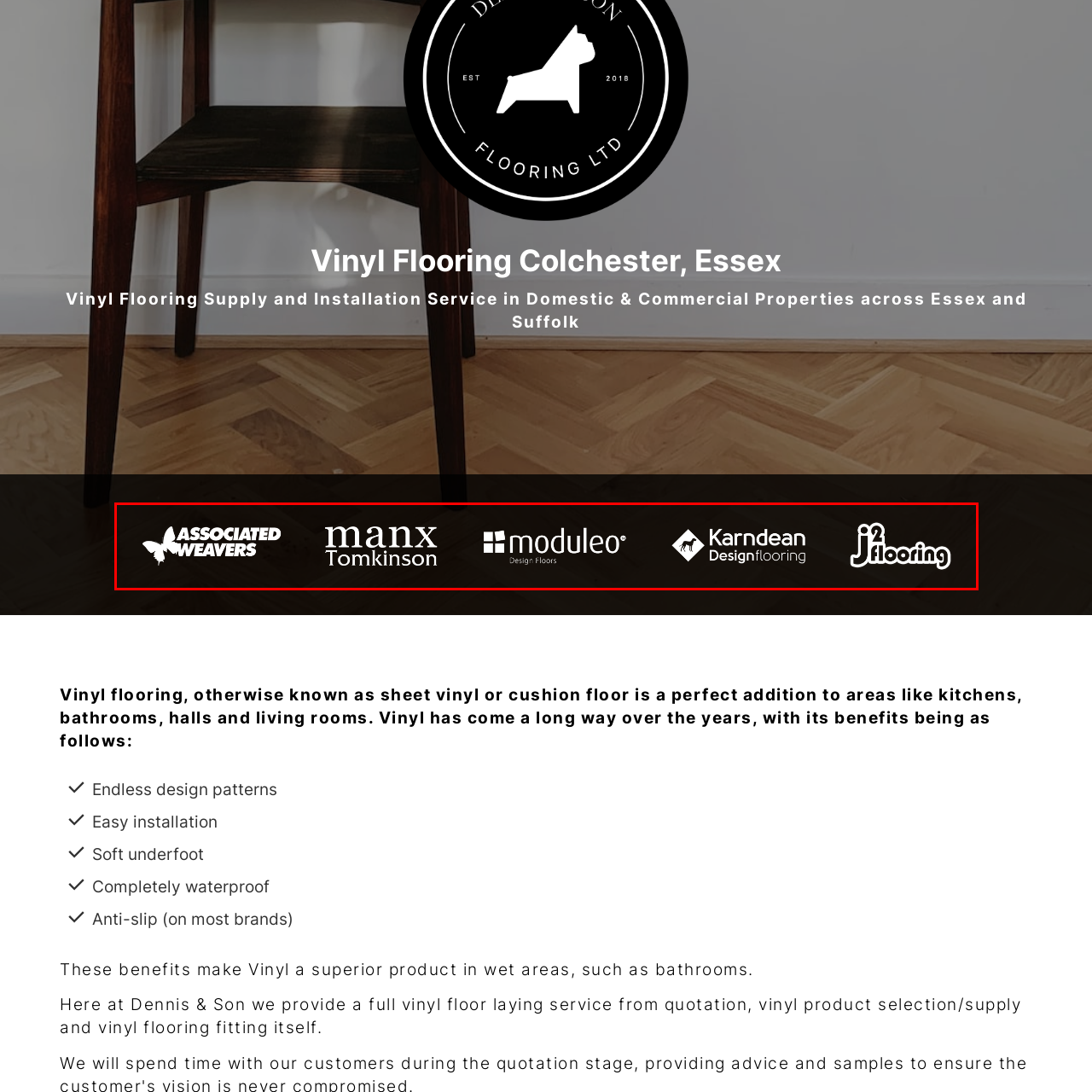How many brands are featured in the logo banner?
Study the image surrounded by the red bounding box and answer the question comprehensively, based on the details you see.

The caption lists the five brands featured in the logo banner, from left to right: Associated Weavers, Manx Tomkinson, Moduleo, Karndean Designflooring, and J2 Flooring.